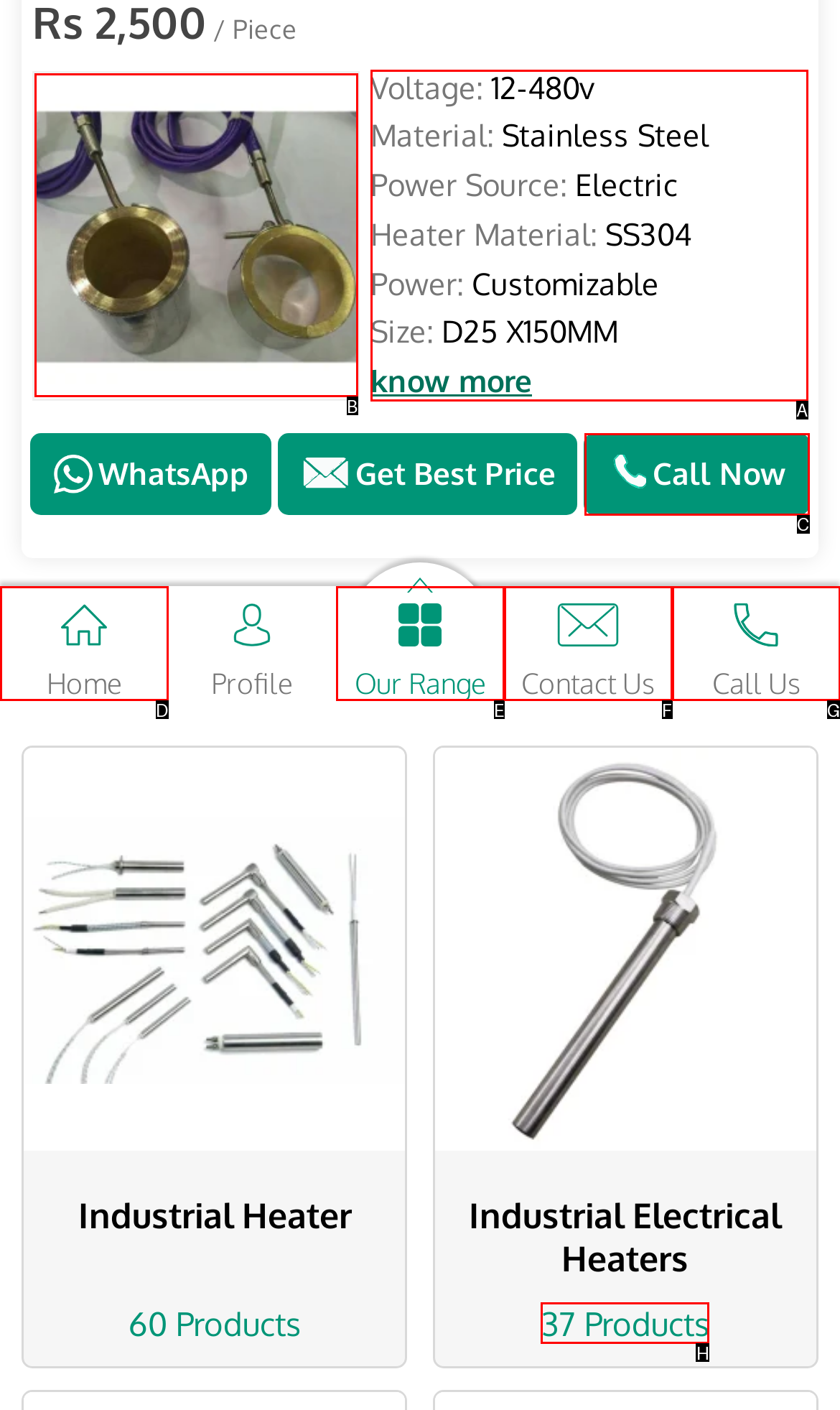Identify the HTML element that matches the description: Call Us. Provide the letter of the correct option from the choices.

G